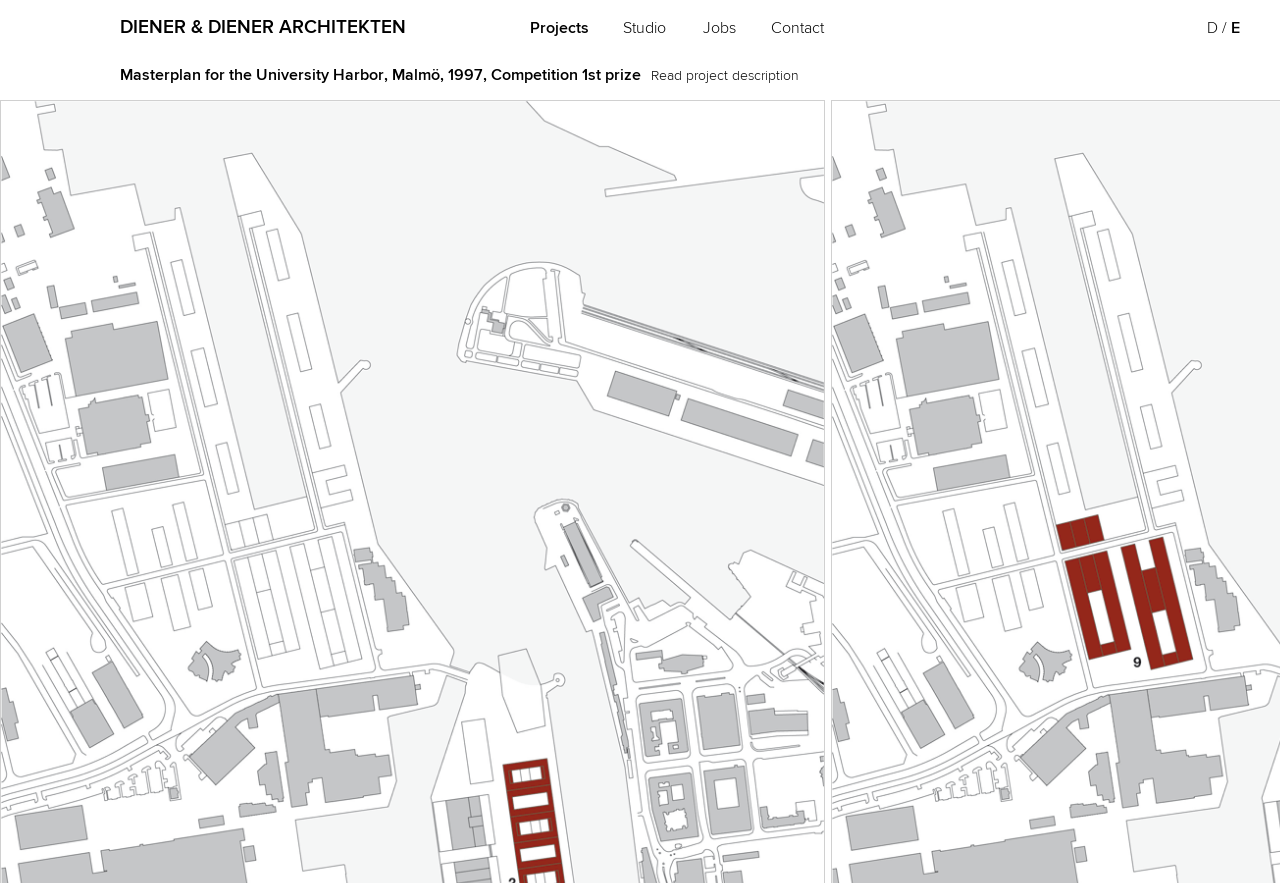How many links are there in the footer?
Using the details from the image, give an elaborate explanation to answer the question.

I looked at the bottom of the page and found only one link, which is an empty link with no text.